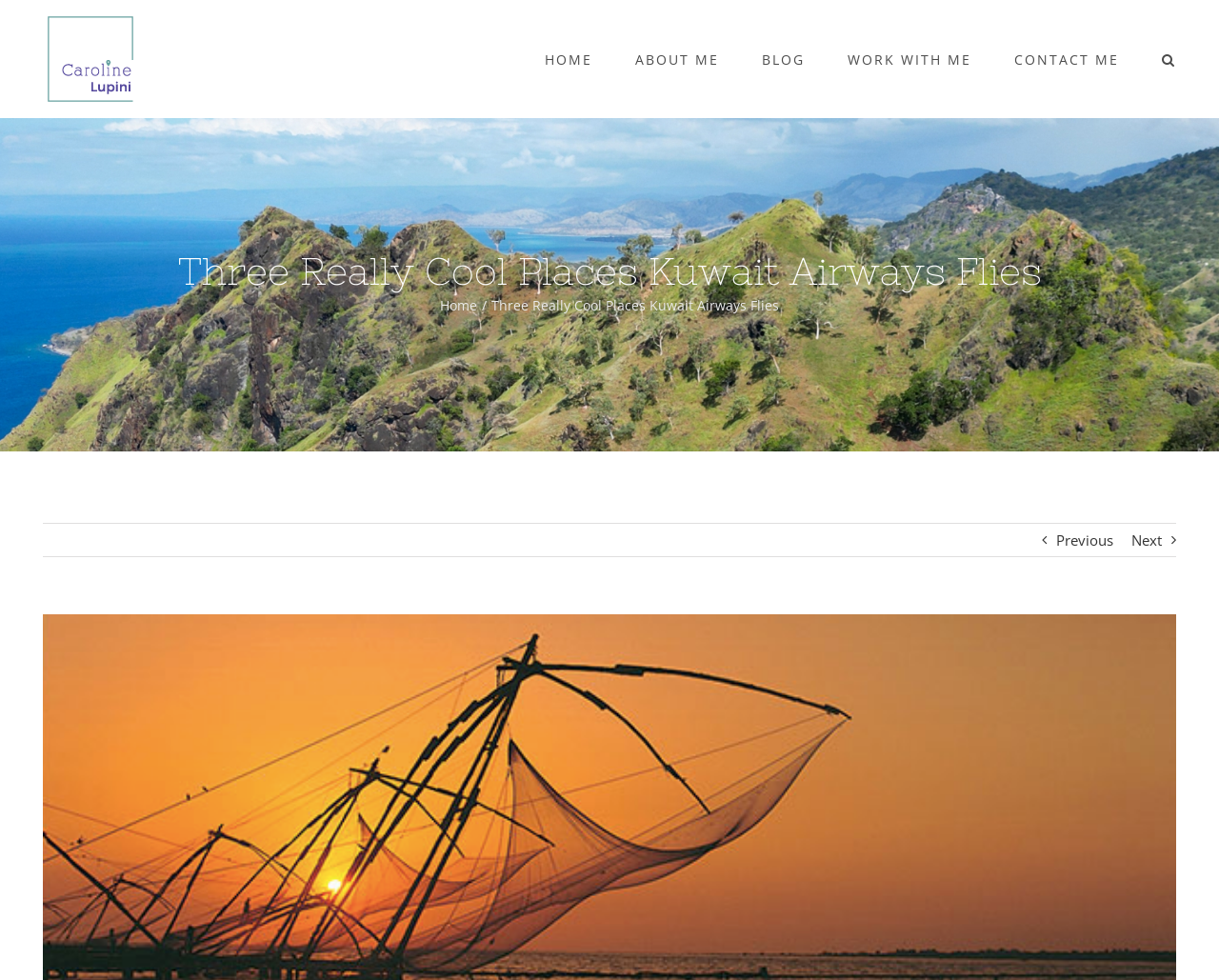What is the text above the image?
Using the picture, provide a one-word or short phrase answer.

View Larger Image